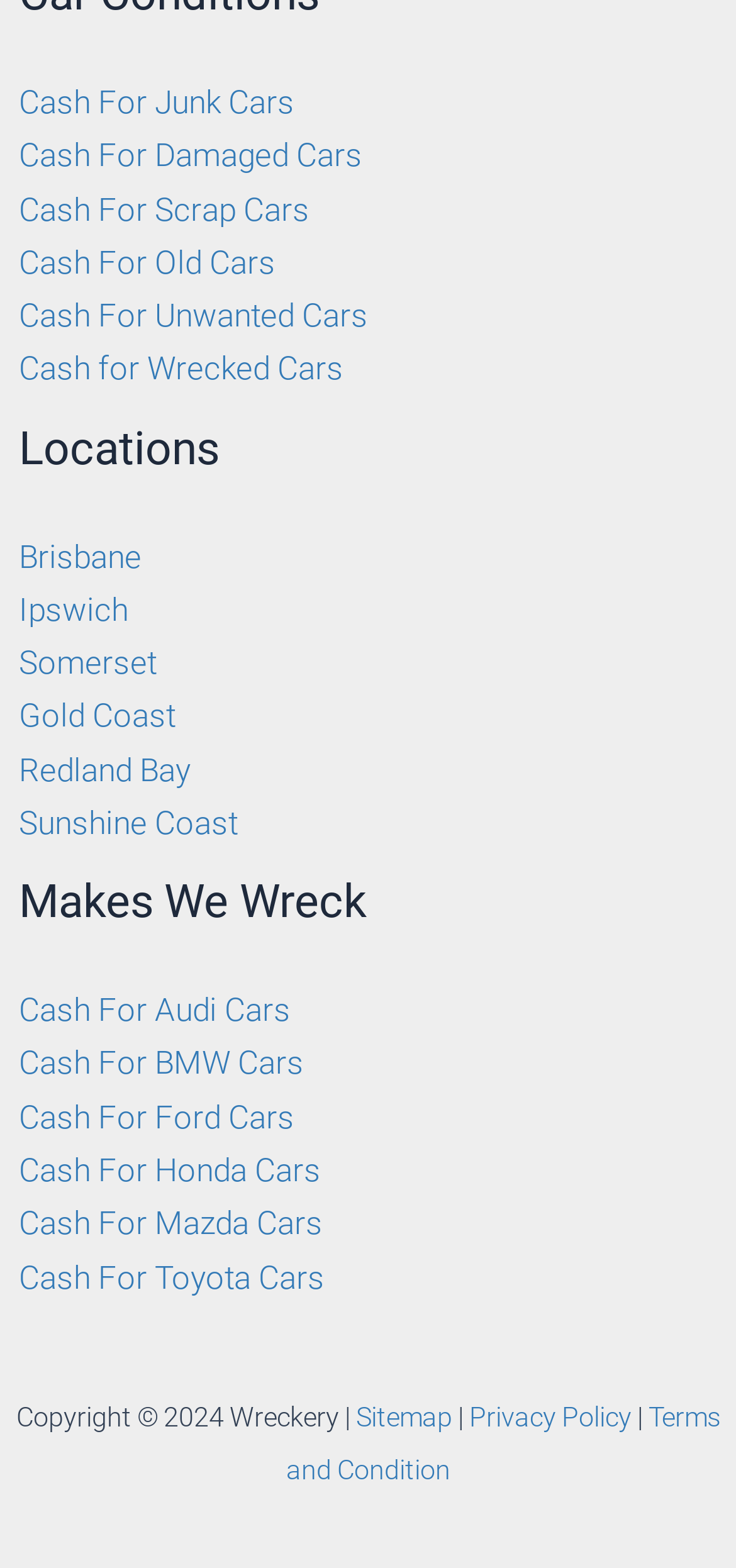Highlight the bounding box coordinates of the element you need to click to perform the following instruction: "View locations in Brisbane."

[0.026, 0.342, 0.192, 0.366]